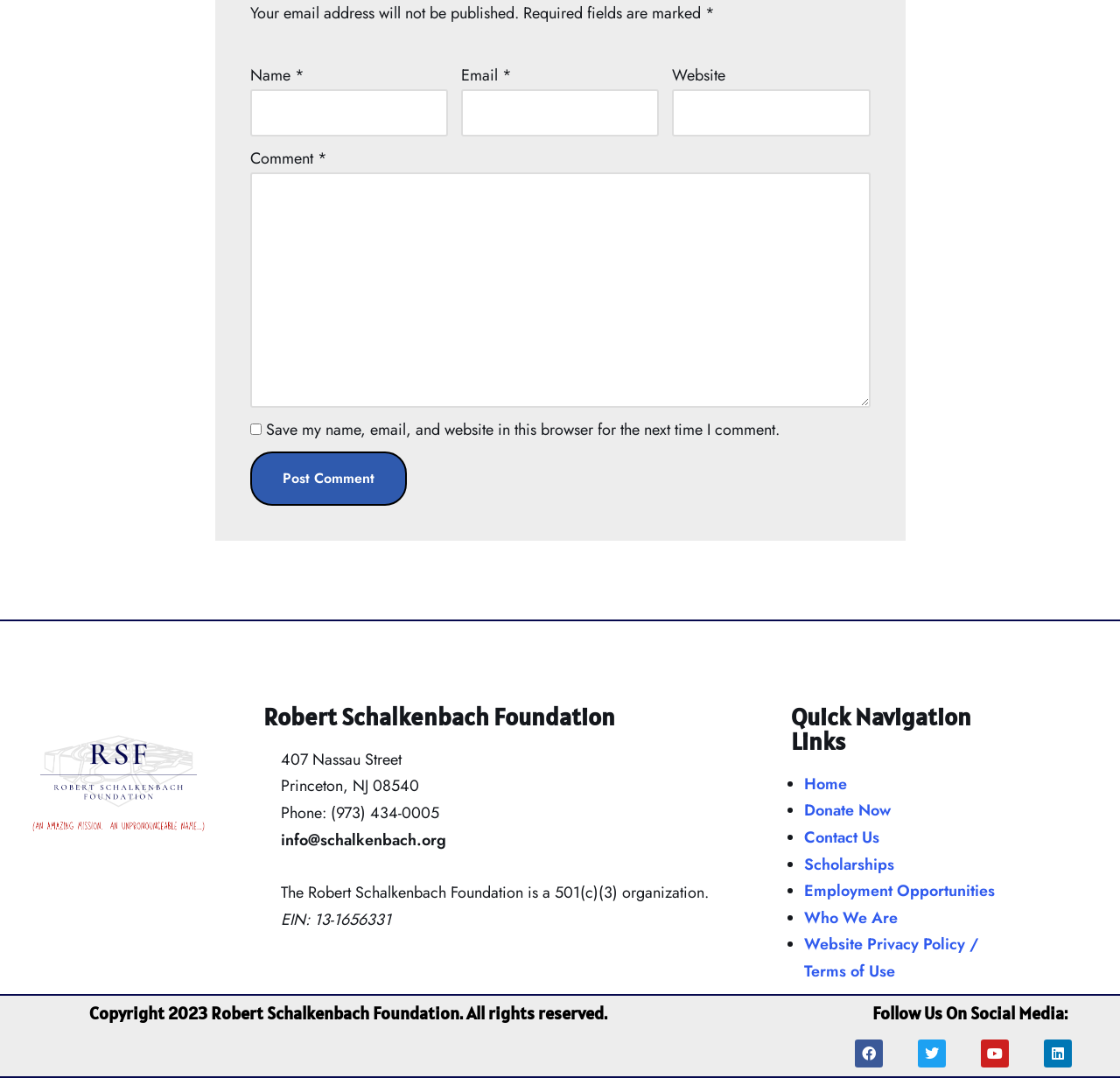How many quick navigation links are there?
Refer to the image and provide a thorough answer to the question.

I counted the number of links under the 'Quick Navigation Links' heading, and there are 7 links: 'Home', 'Donate Now', 'Contact Us', 'Scholarships', 'Employment Opportunities', 'Who We Are', and 'Website Privacy Policy / Terms of Use'.